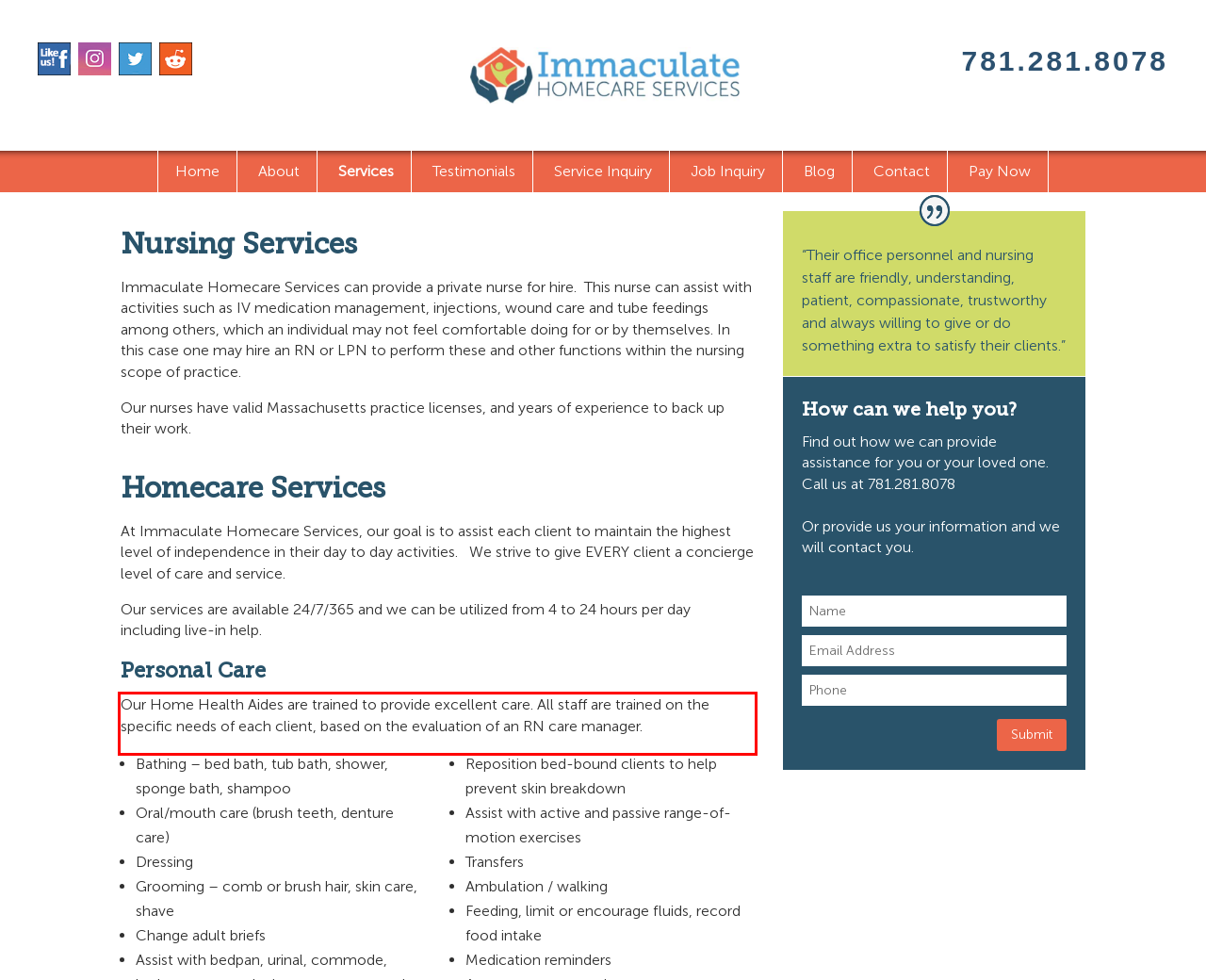You are provided with a webpage screenshot that includes a red rectangle bounding box. Extract the text content from within the bounding box using OCR.

Our Home Health Aides are trained to provide excellent care. All staff are trained on the specific needs of each client, based on the evaluation of an RN care manager.